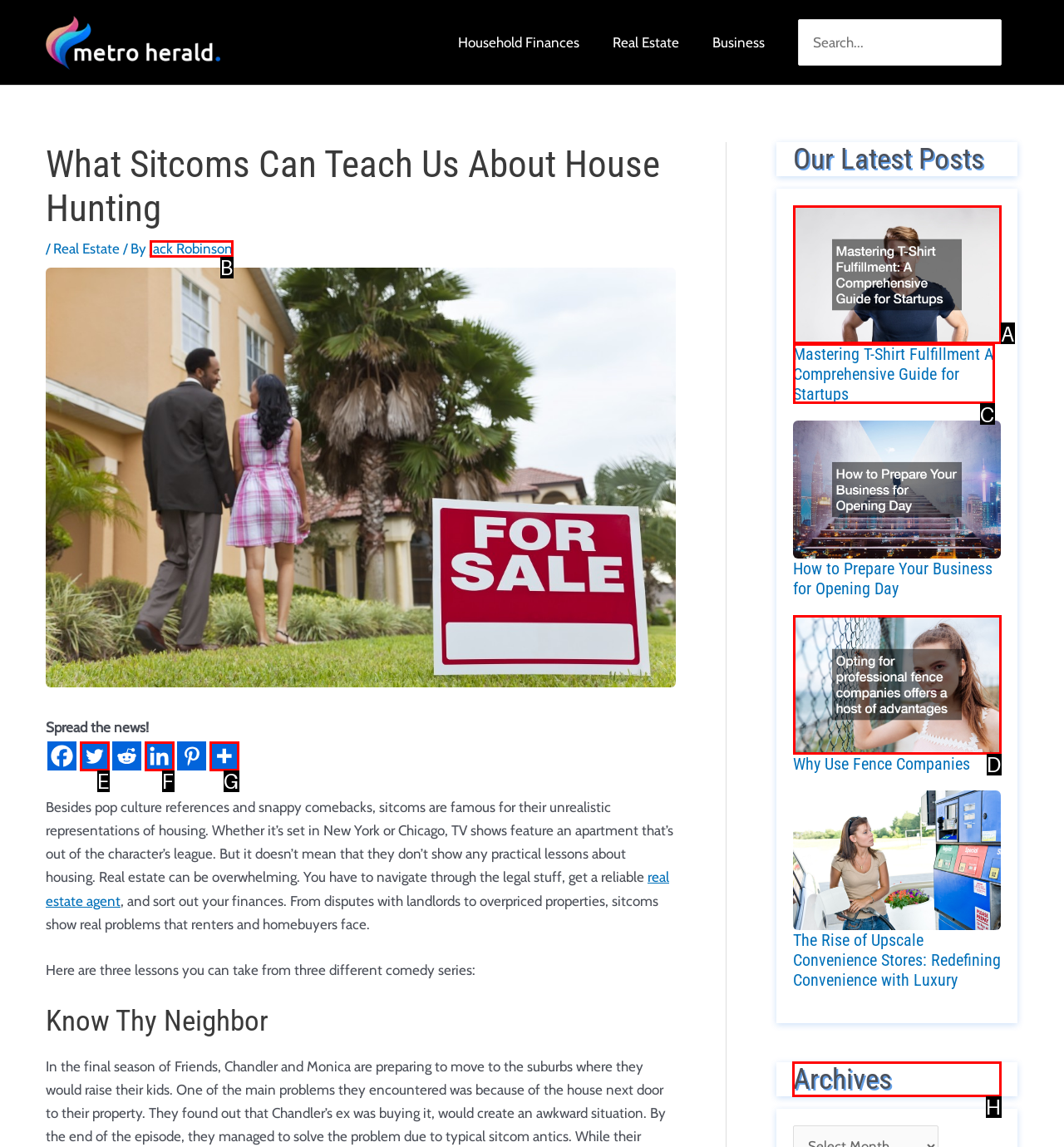Point out the letter of the HTML element you should click on to execute the task: Login to the system
Reply with the letter from the given options.

None